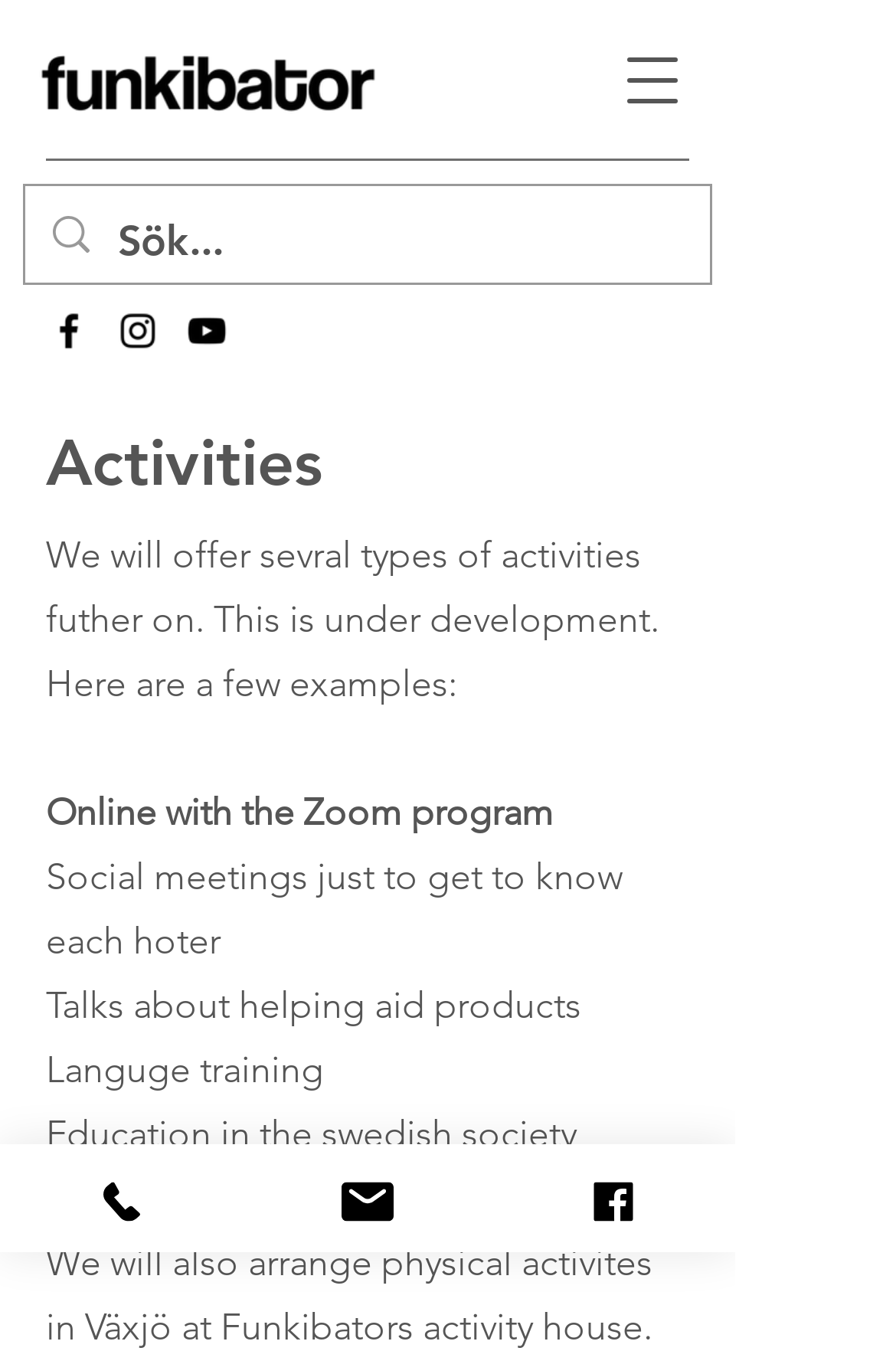Provide the bounding box coordinates of the HTML element described by the text: "Display options".

None